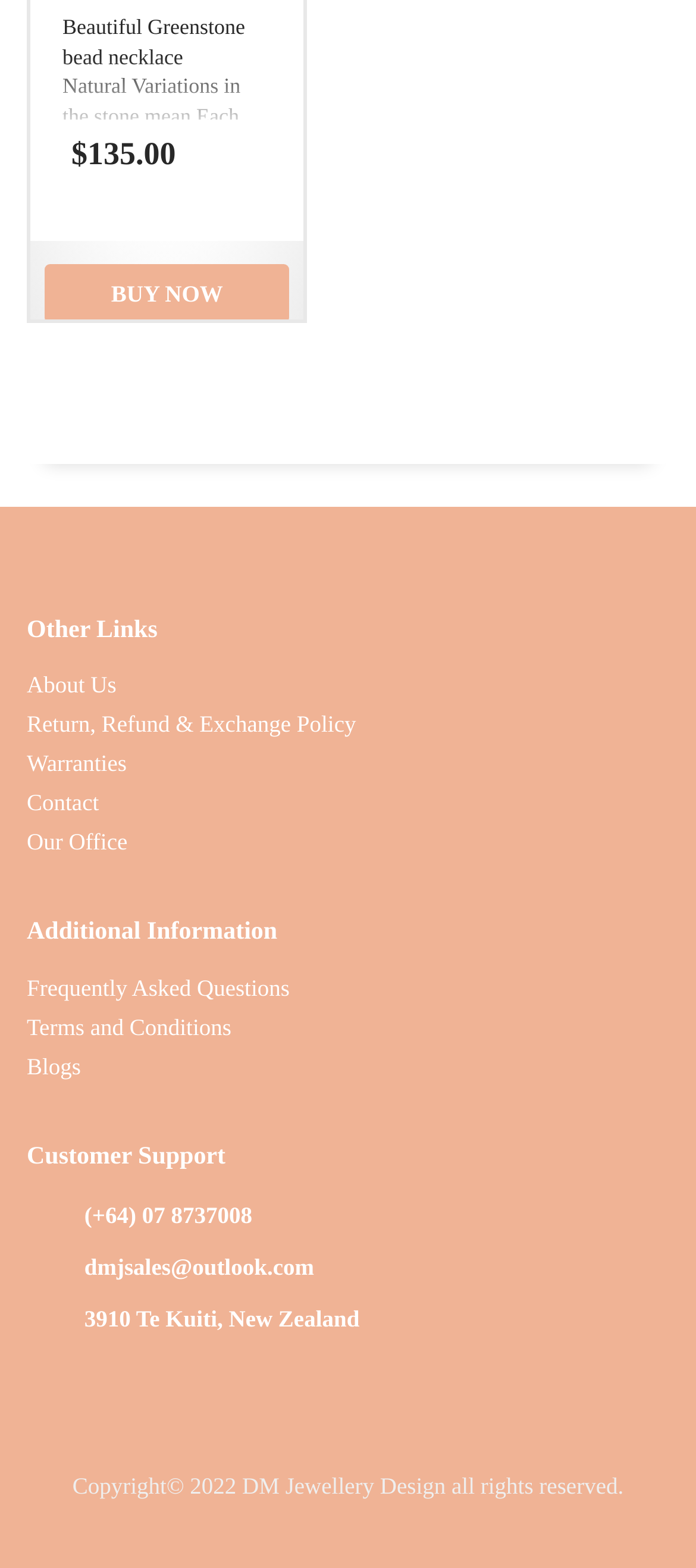Answer the question in a single word or phrase:
What is the price of the Greenstone bead necklace?

$135.00